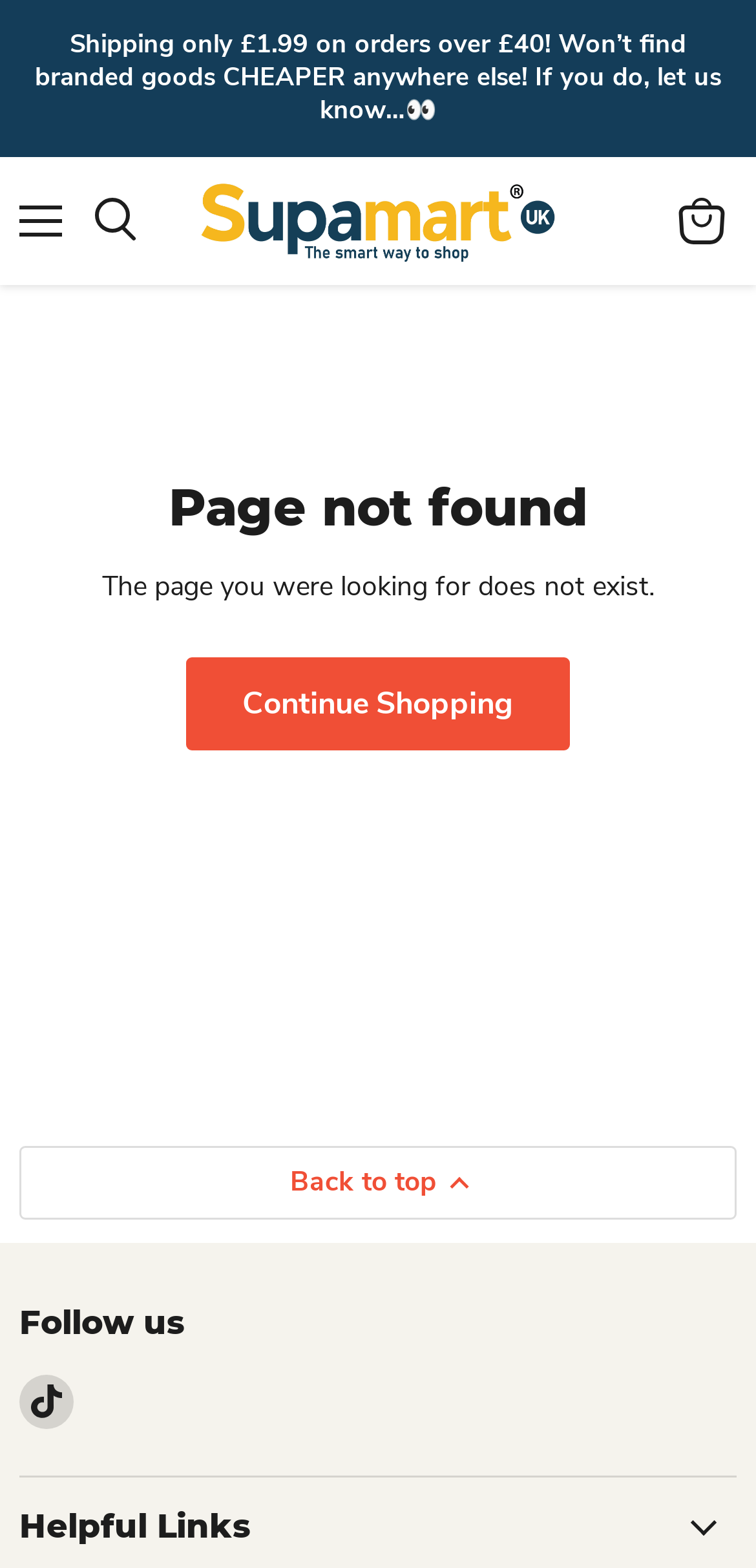Locate the UI element described by View cart and provide its bounding box coordinates. Use the format (top-left x, top-left y, bottom-right x, bottom-right y) with all values as floating point numbers between 0 and 1.

[0.872, 0.114, 0.985, 0.168]